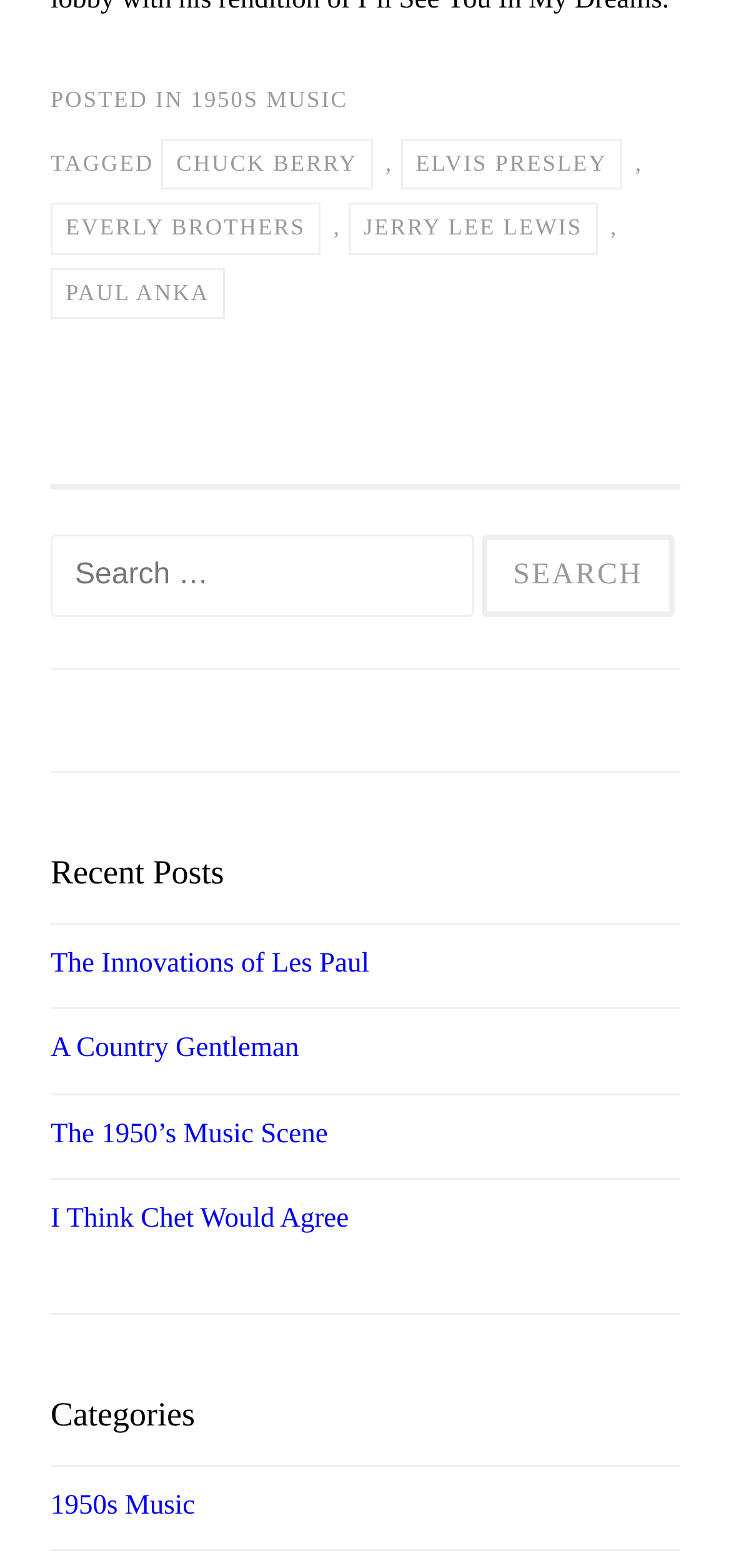Please identify the bounding box coordinates of the clickable region that I should interact with to perform the following instruction: "Read about Chuck Berry". The coordinates should be expressed as four float numbers between 0 and 1, i.e., [left, top, right, bottom].

[0.221, 0.088, 0.509, 0.121]